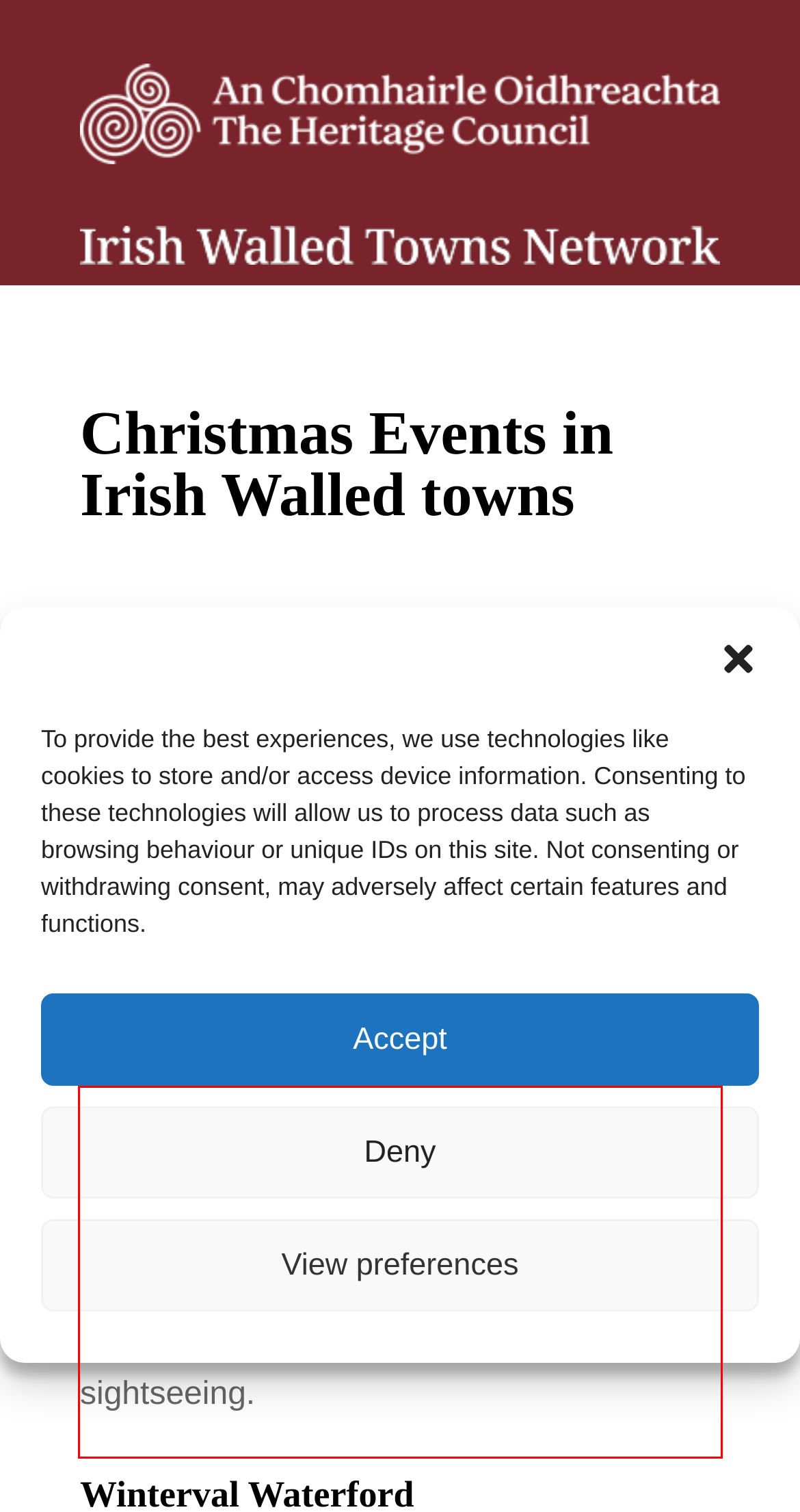Analyze the webpage screenshot and use OCR to recognize the text content in the red bounding box.

Some towns, however, go a little more all-out than others. We’ve put together some of the winter events taking place around the Irish Walled Towns Network, in case you’re in the mood for a bit of seasonal sightseeing.